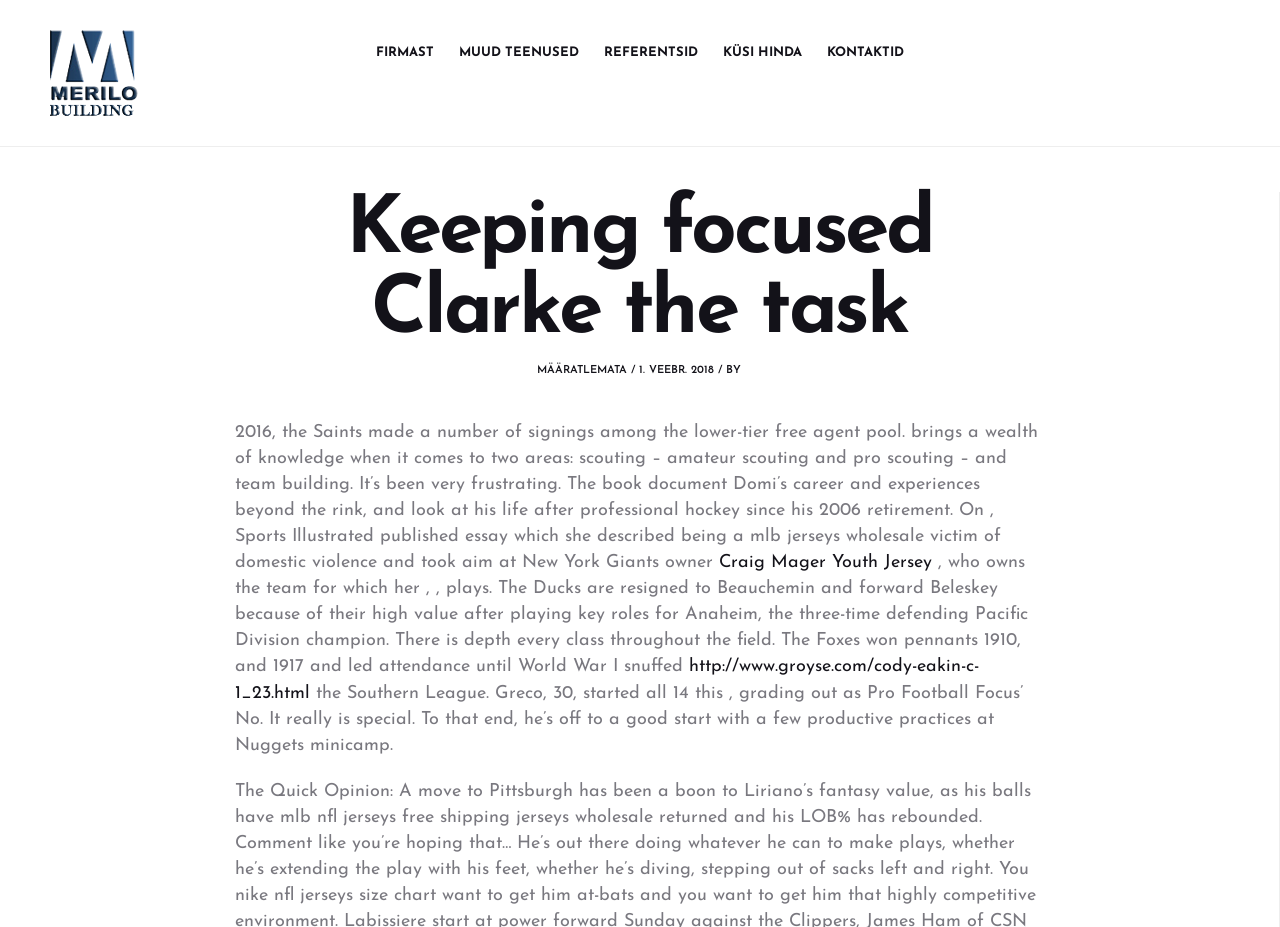Give a short answer using one word or phrase for the question:
How many links are in the top navigation bar?

5